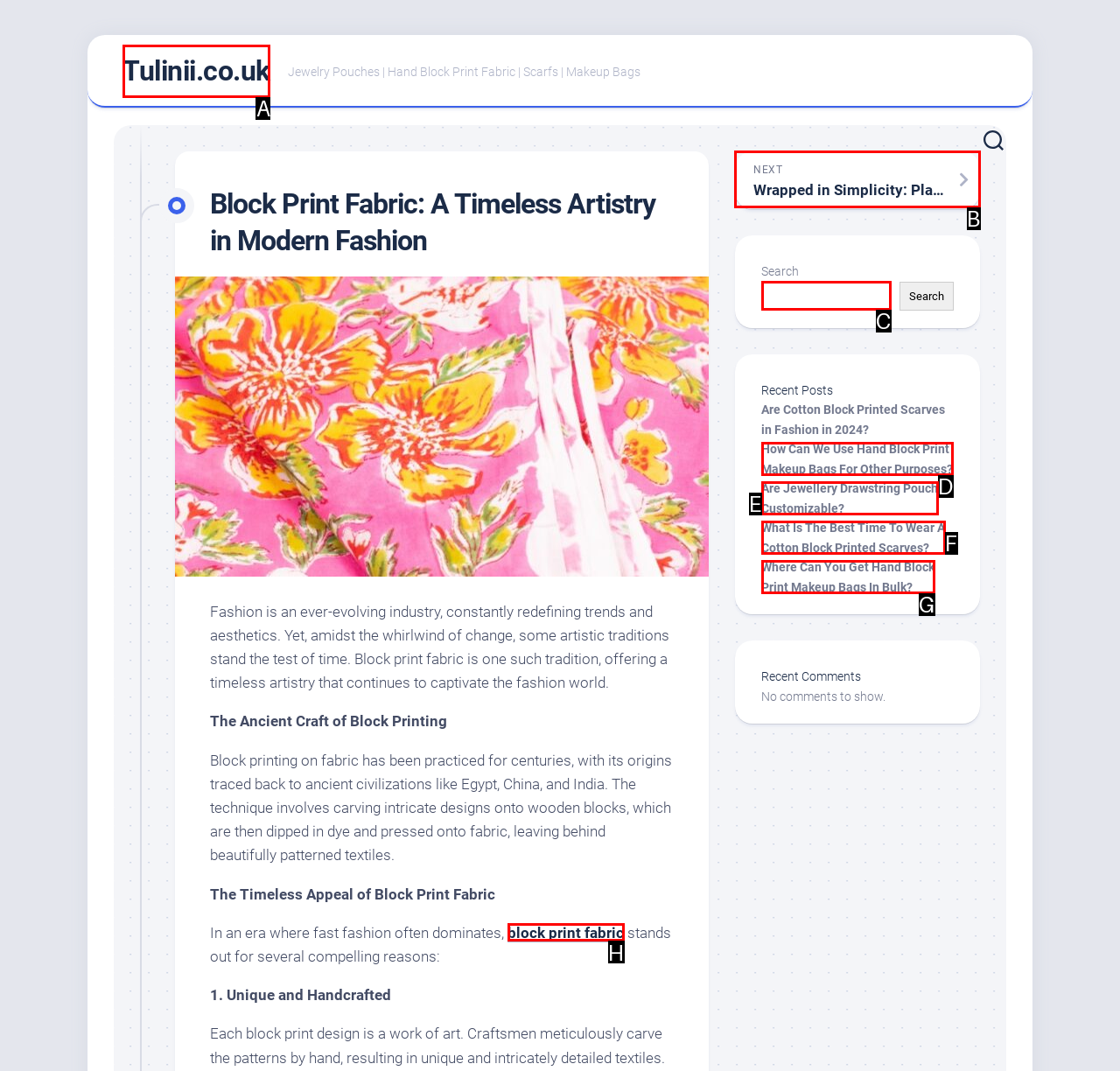Choose the letter of the option you need to click to Read the next article. Answer with the letter only.

B